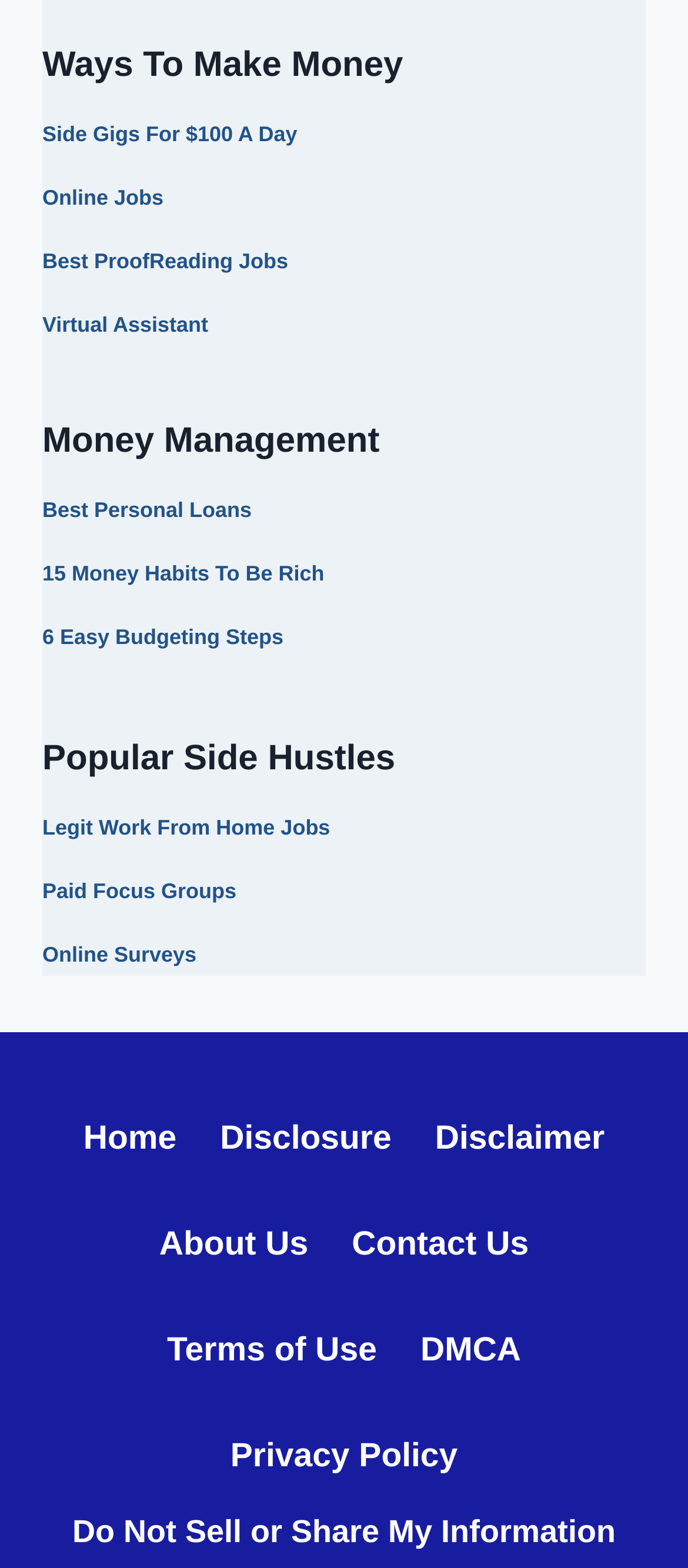How many categories are listed on the webpage?
Please give a well-detailed answer to the question.

The webpage has three main categories: 'Ways To Make Money', 'Money Management', and 'Popular Side Hustles'. These categories are indicated by headings on the webpage.